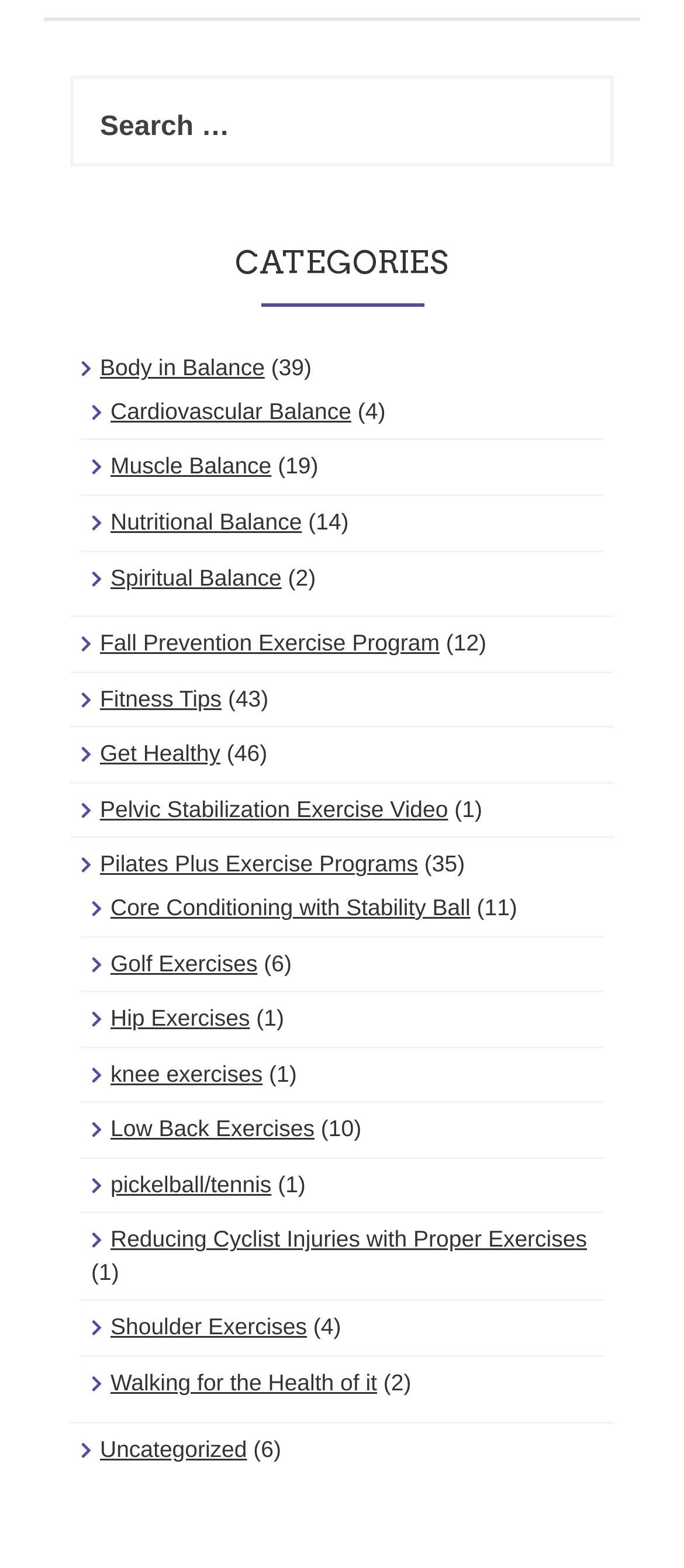How many links are under the 'CATEGORIES' heading?
Based on the image content, provide your answer in one word or a short phrase.

21